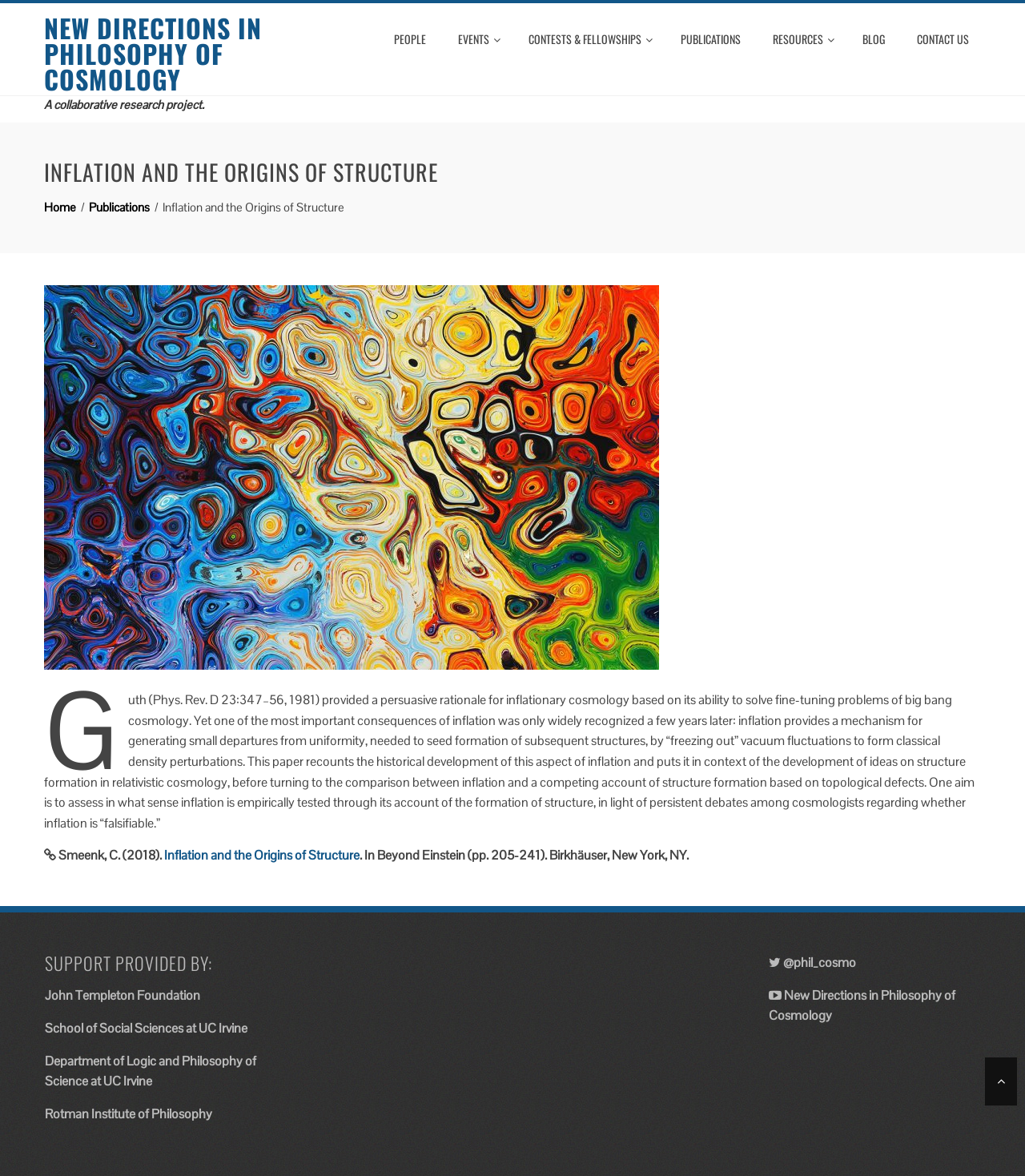Can you provide the bounding box coordinates for the element that should be clicked to implement the instruction: "Read about High-Quality Roofing and Siding"?

None